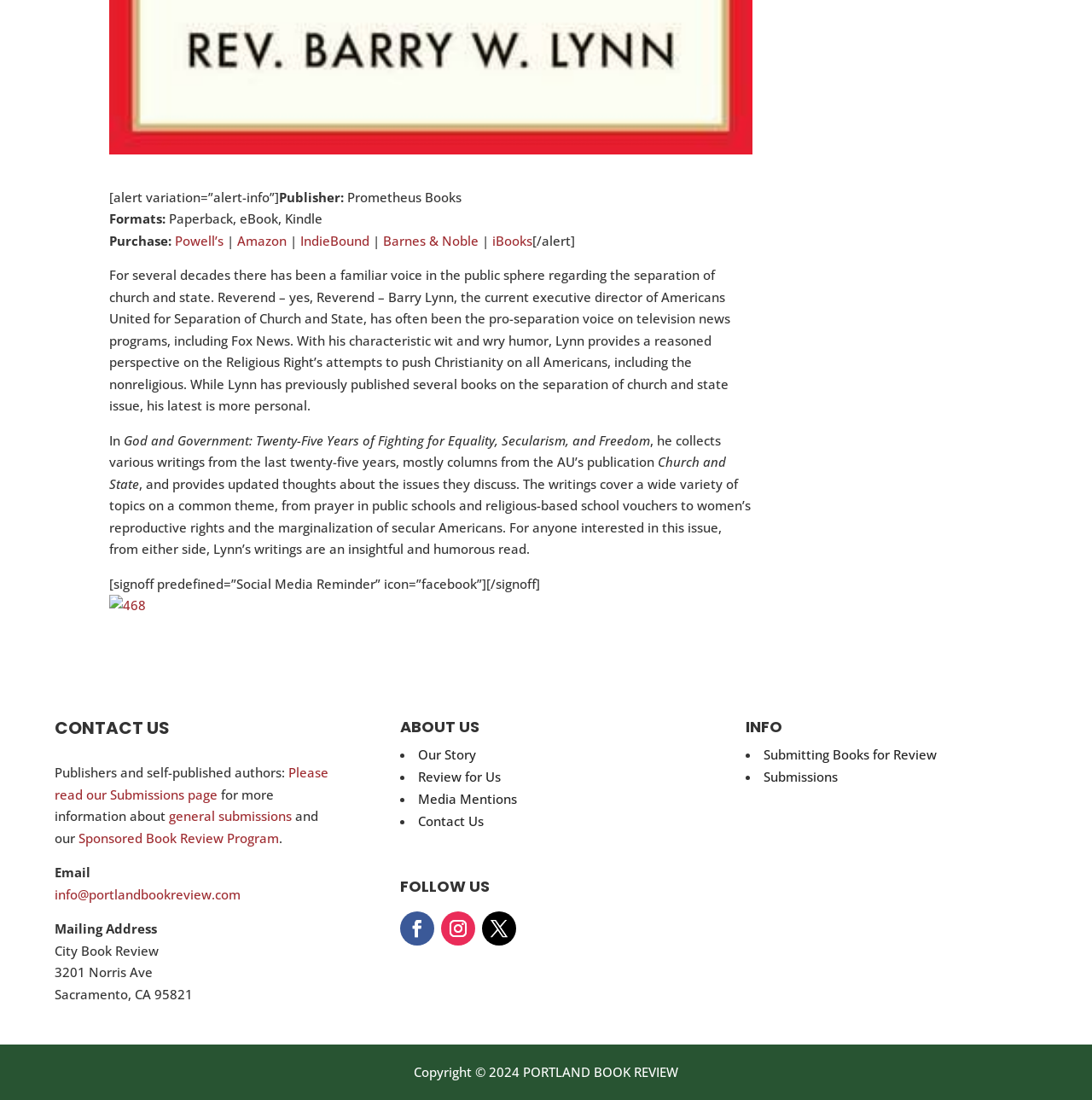Could you determine the bounding box coordinates of the clickable element to complete the instruction: "Click on Powell’s"? Provide the coordinates as four float numbers between 0 and 1, i.e., [left, top, right, bottom].

[0.16, 0.211, 0.205, 0.226]